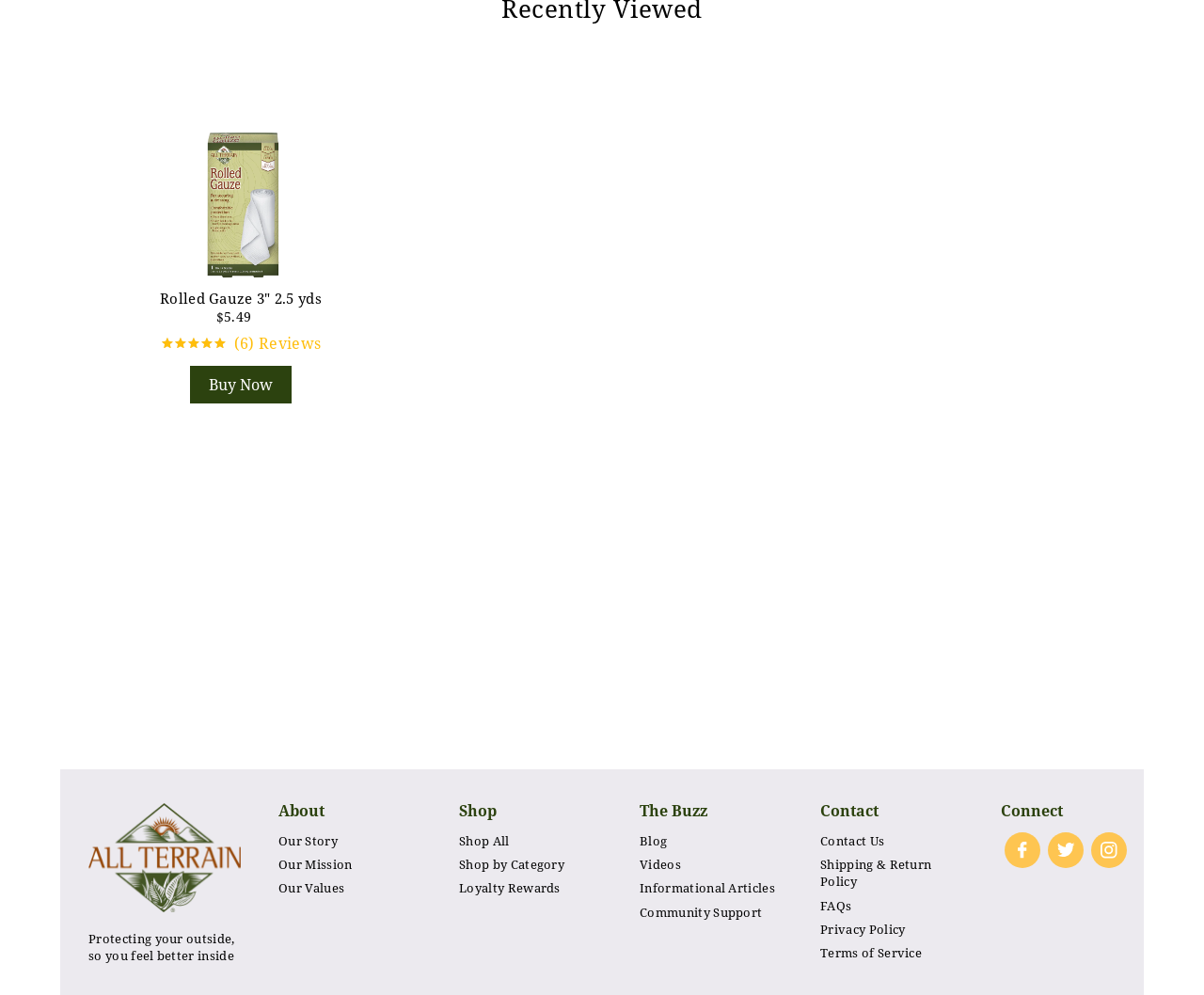Determine the bounding box coordinates of the clickable region to execute the instruction: "Follow the company on Facebook". The coordinates should be four float numbers between 0 and 1, denoted as [left, top, right, bottom].

[0.831, 0.835, 0.867, 0.879]